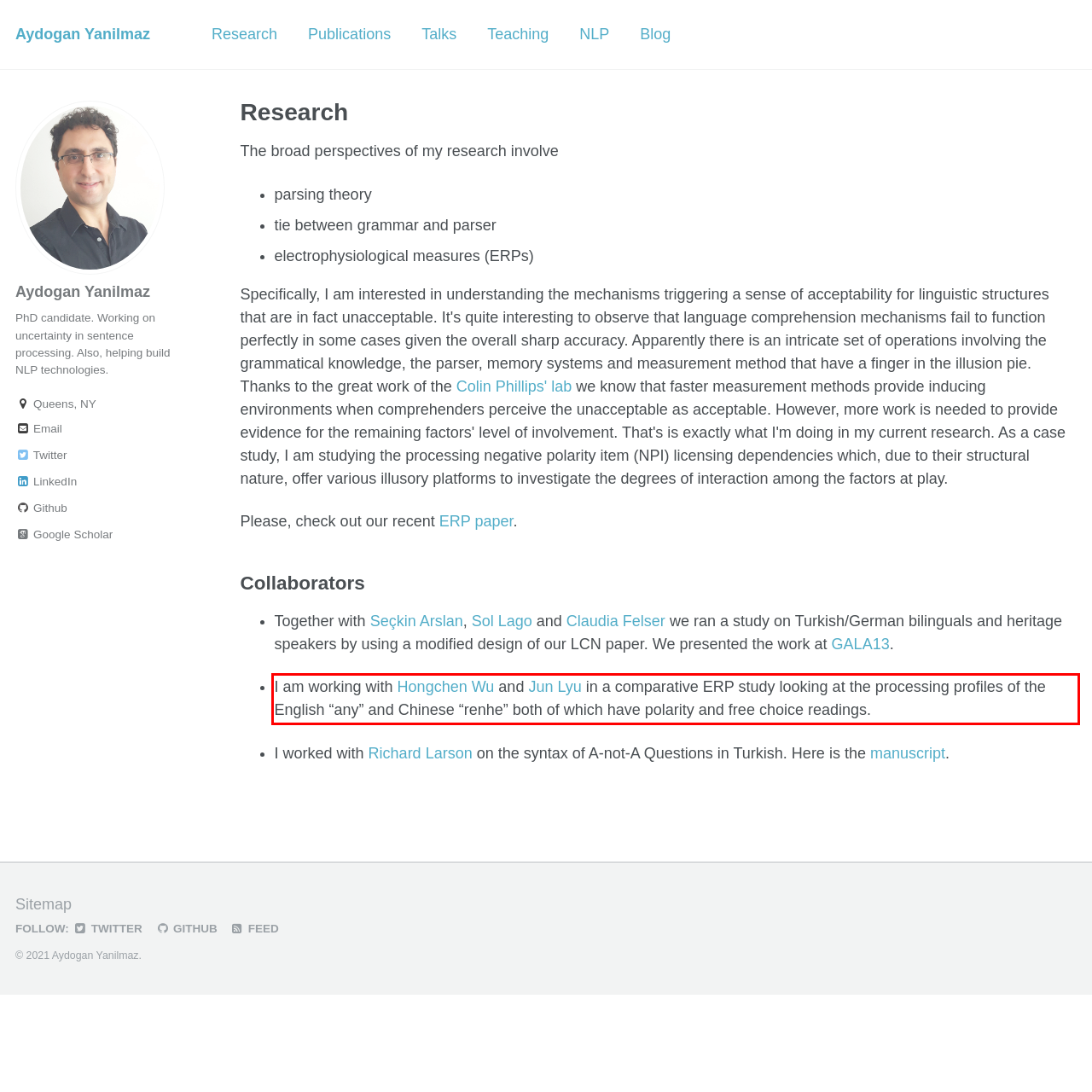Please look at the screenshot provided and find the red bounding box. Extract the text content contained within this bounding box.

I am working with Hongchen Wu and Jun Lyu in a comparative ERP study looking at the processing profiles of the English “any” and Chinese “renhe” both of which have polarity and free choice readings.